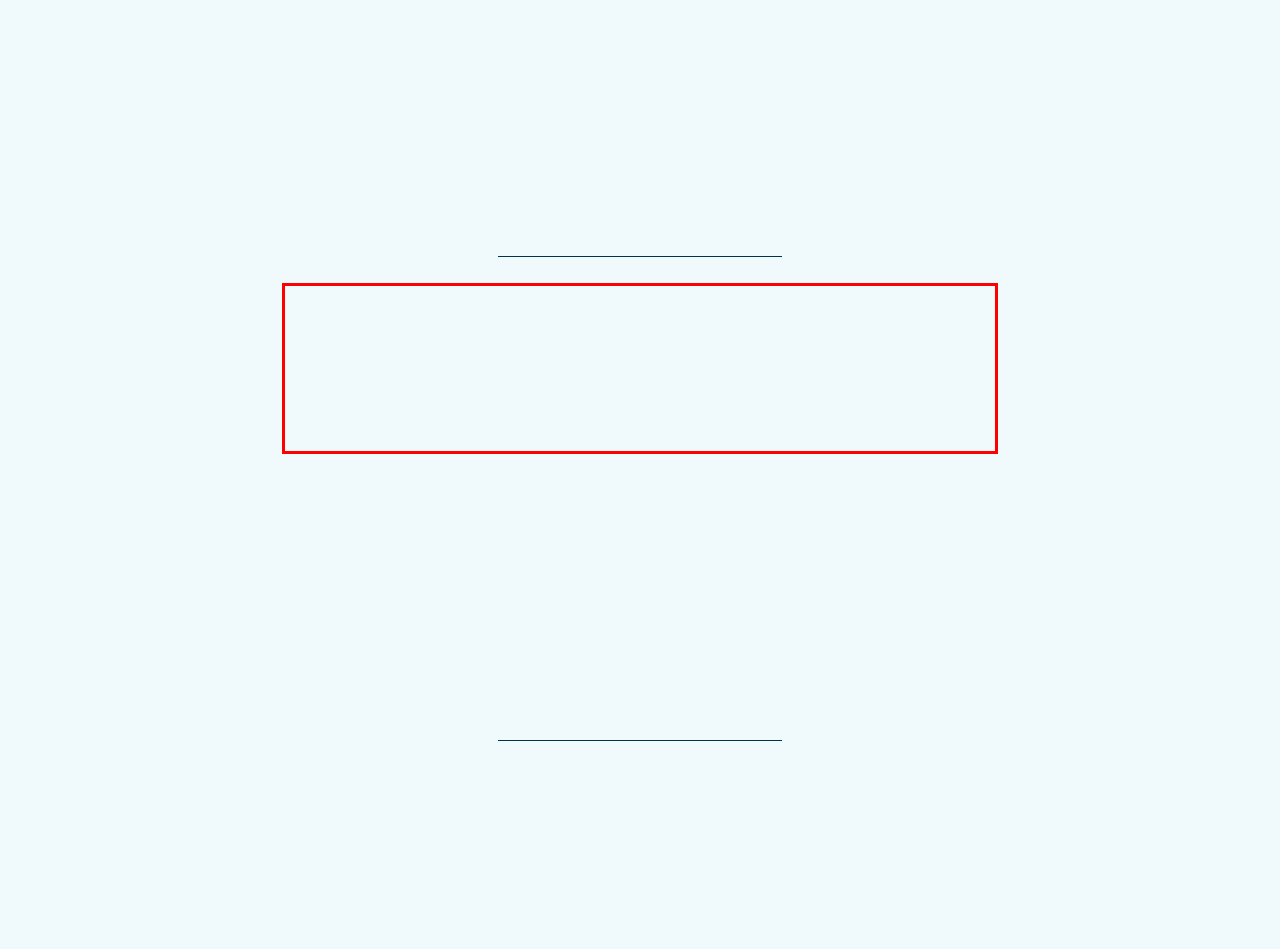Within the screenshot of the webpage, locate the red bounding box and use OCR to identify and provide the text content inside it.

Tension type headaches Migraine headache Chronic low back pain Neck pain (including chronic neck pain) Temporomandibular (TMD/TMJ) pain Osteoarthritis of the knee Overactive bladder syndrome